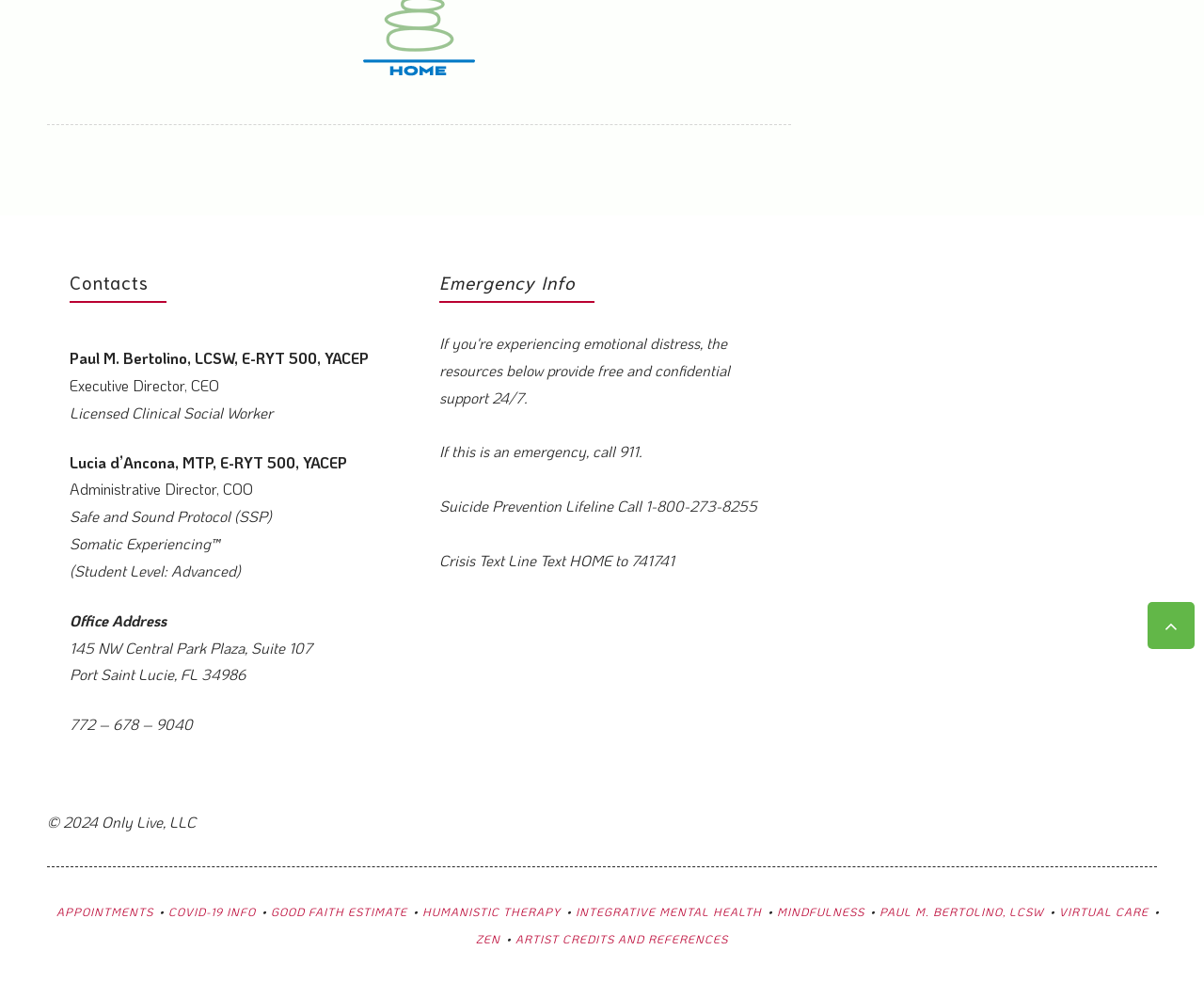Please determine the bounding box coordinates for the UI element described as: "Compactor & Baler Equipment".

None